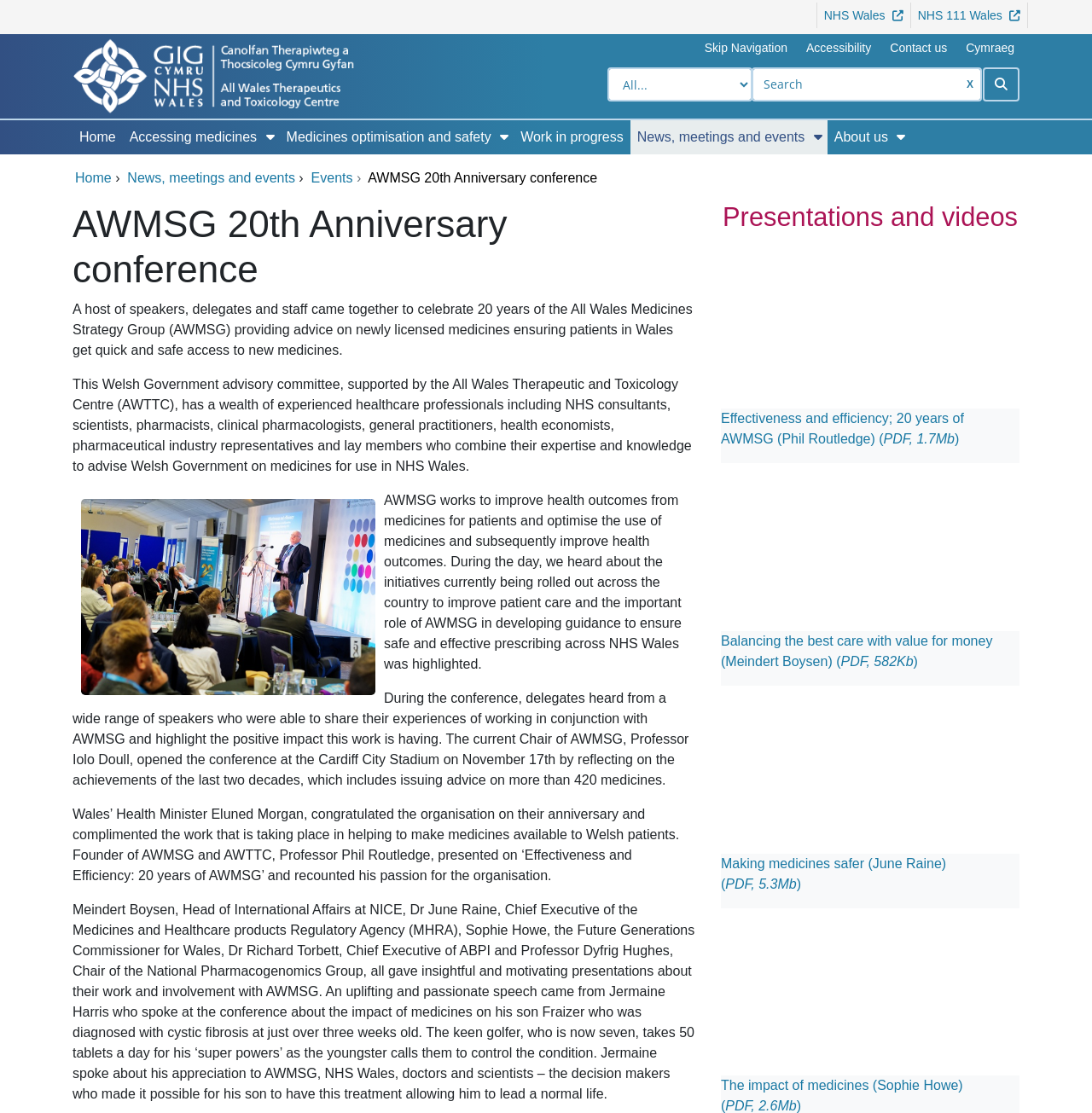What is the role of Professor Iolo Doull?
From the image, respond with a single word or phrase.

Chair of AWMSG